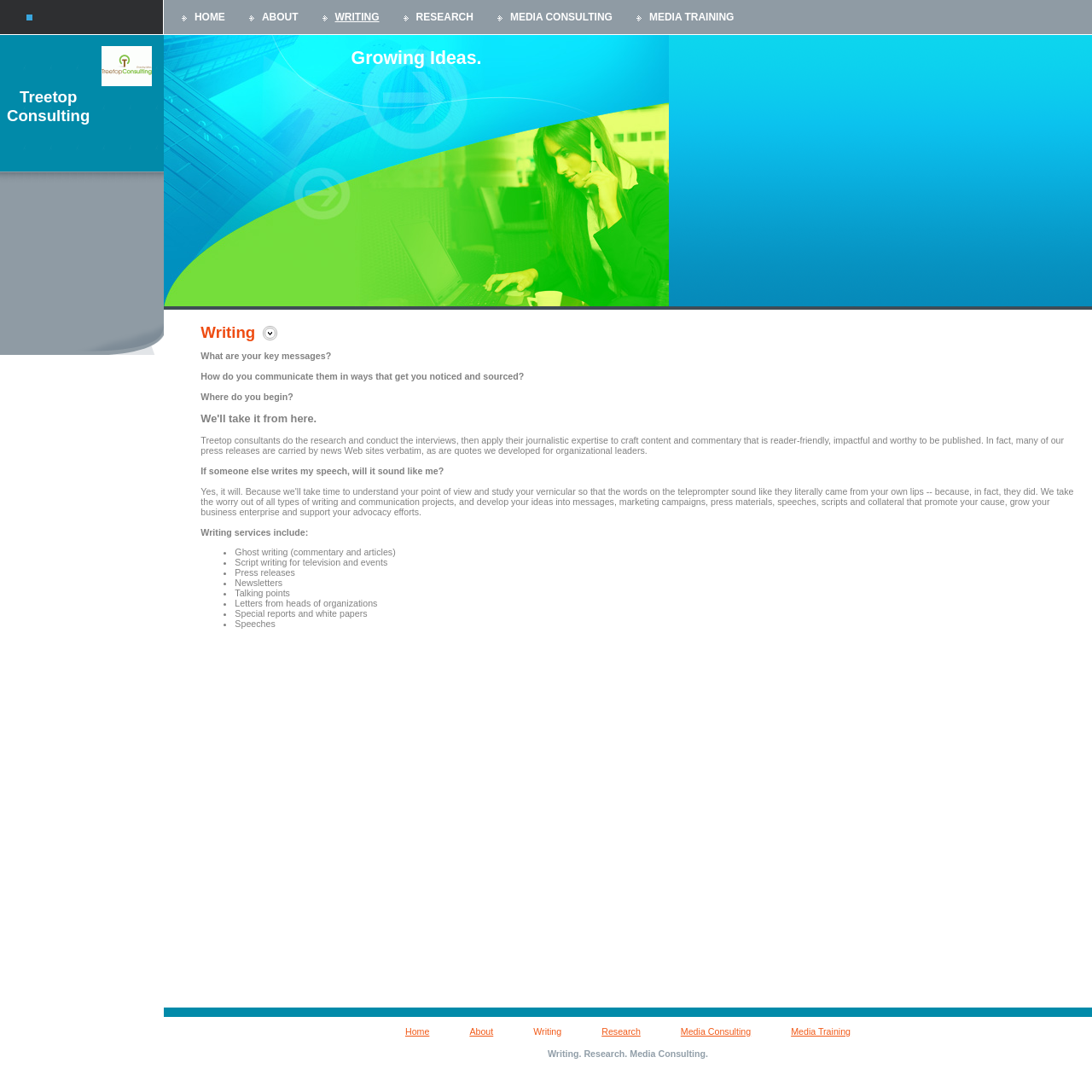Pinpoint the bounding box coordinates of the element to be clicked to execute the instruction: "Click on the MEDIA CONSULTING link".

[0.467, 0.01, 0.561, 0.021]